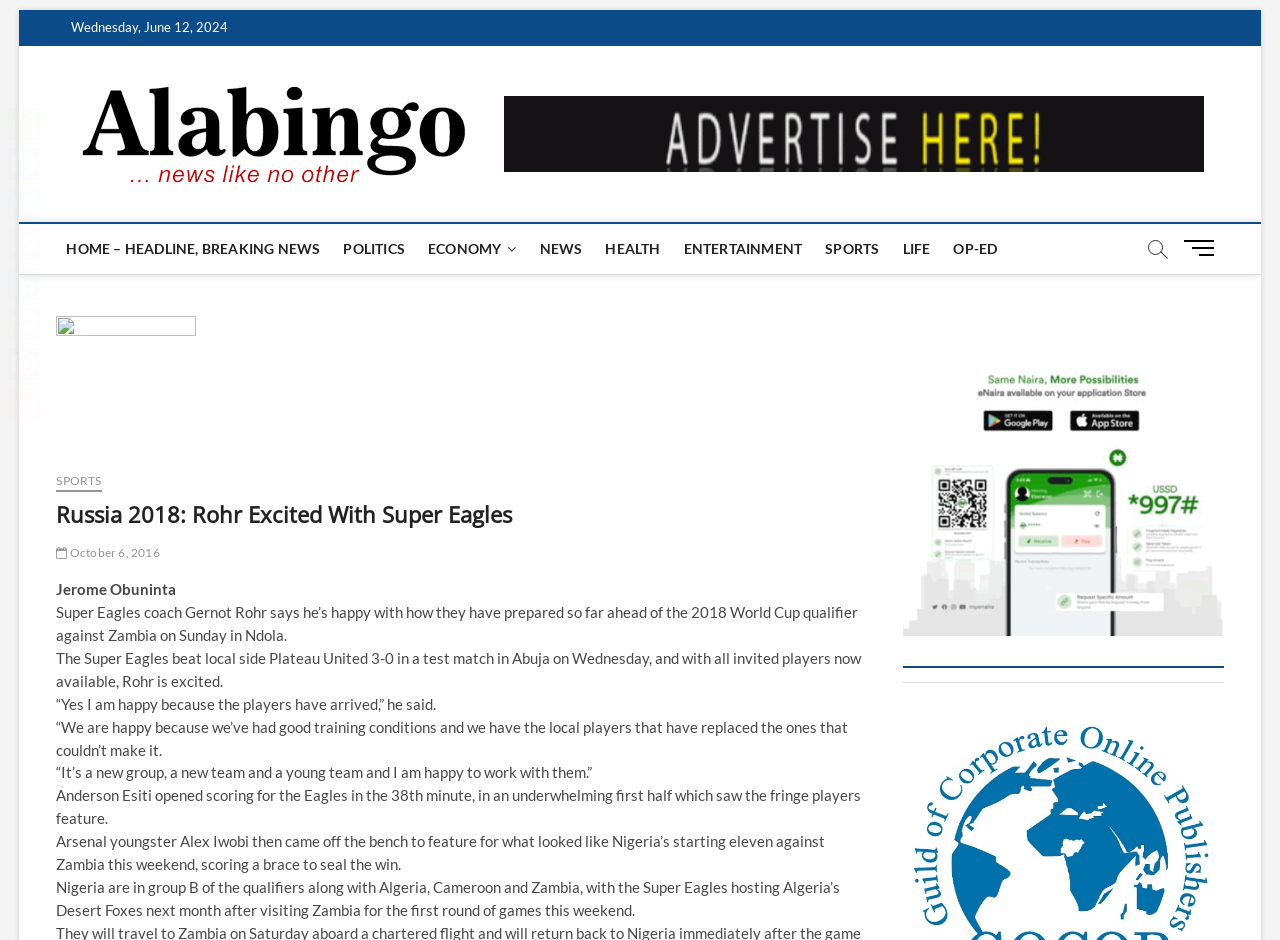Construct a comprehensive caption that outlines the webpage's structure and content.

The webpage is about a news article titled "Russia 2018: Rohr Excited With Super Eagles" on Alabingo.com. At the top left, there is a link to skip to the content. Next to it, the current date "Wednesday, June 12, 2024" is displayed. 

On the top right, there is a logo of Alabingo.com, which is an image with a link to the website. Below the logo, there is a heading with the same text "Alabingo.com". 

To the right of the logo, there is a large image that spans almost the entire width of the page. Below the image, there is a navigation menu labeled "Main Menu" with links to various sections of the website, including "HOME", "POLITICS", "ECONOMY", "NEWS", "HEALTH", "ENTERTAINMENT", "SPORTS", "LIFE", and "OP-ED". 

On the top right corner, there are two buttons, one with no label and another labeled "Menu Button". When the "Menu Button" is clicked, a dropdown menu appears with a figure and a header section. The header section contains a link to the "SPORTS" section, a heading with the title of the news article, a link to the date "October 6, 2016", and the author's name "Jerome Obuninta". 

Below the header section, there are several paragraphs of text describing the news article. The article is about Super Eagles coach Gernot Rohr's excitement with the team's preparation for the 2018 World Cup qualifier against Zambia. The team had a test match against Plateau United and Rohr is happy with the players' performance. 

On the bottom left, there are social media links to share the article on WhatsApp, Facebook, Twitter, Email, LinkedIn, Message, Pinterest, and Reddit.